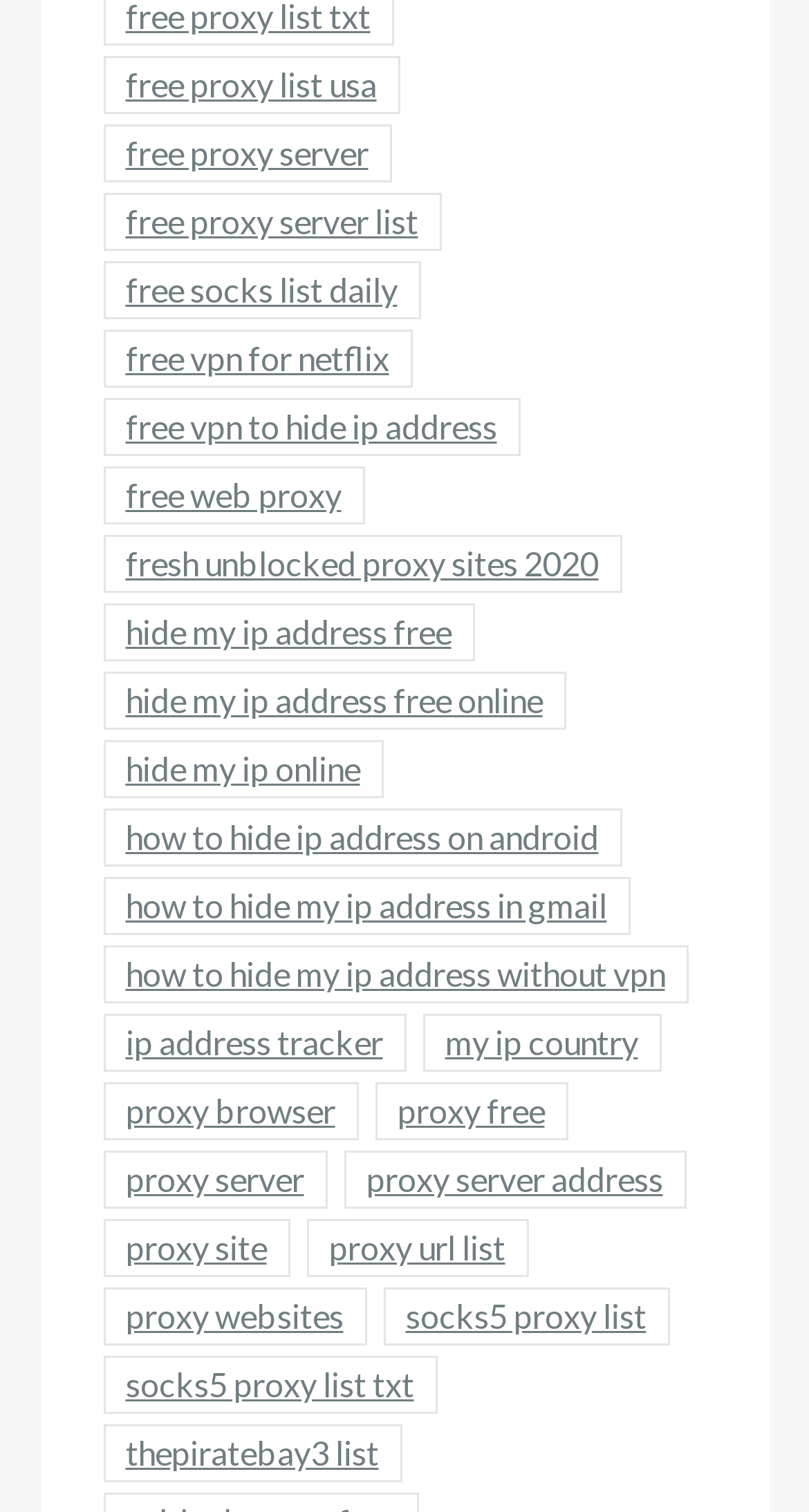Given the element description free vpn for netflix, predict the bounding box coordinates for the UI element in the webpage screenshot. The format should be (top-left x, top-left y, bottom-right x, bottom-right y), and the values should be between 0 and 1.

[0.127, 0.218, 0.509, 0.256]